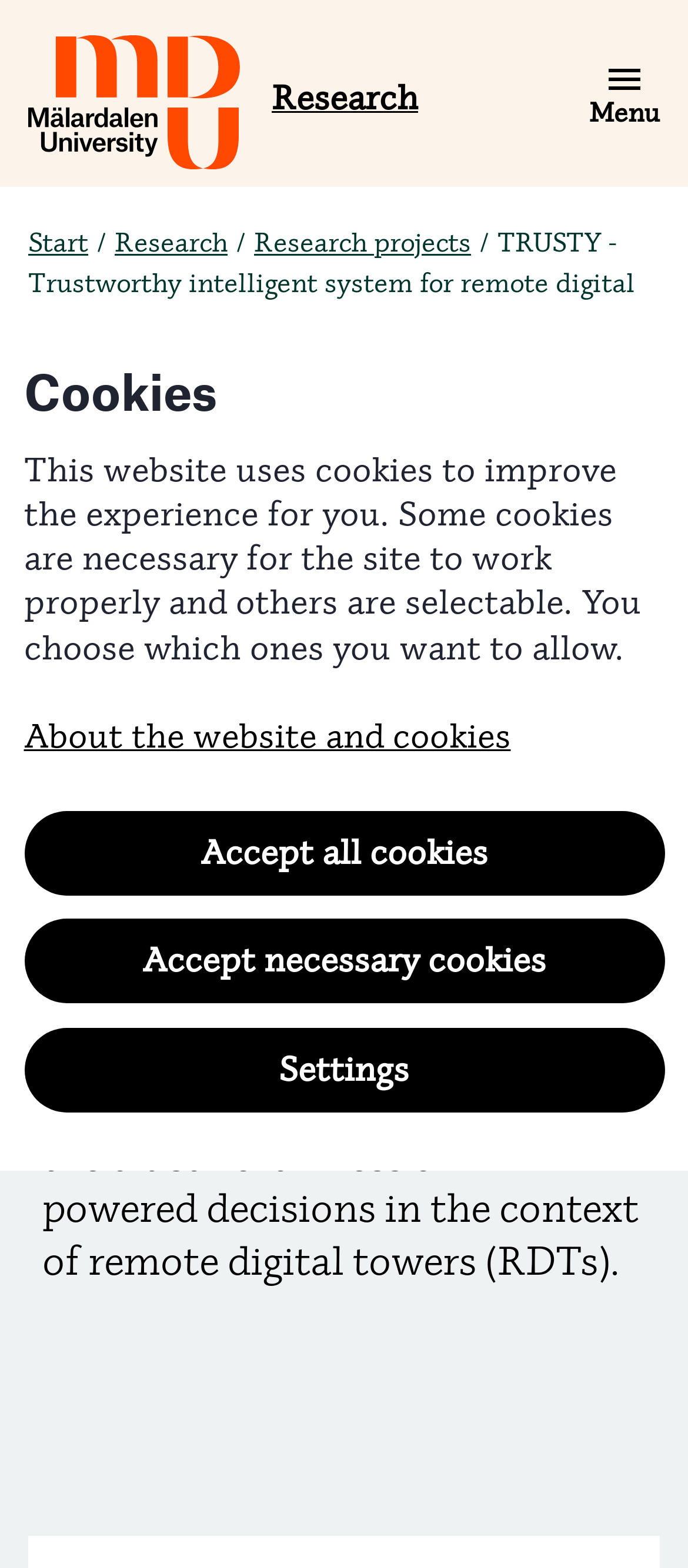Based on the element description: "Research", identify the UI element and provide its bounding box coordinates. Use four float numbers between 0 and 1, [left, top, right, bottom].

[0.395, 0.05, 0.608, 0.076]